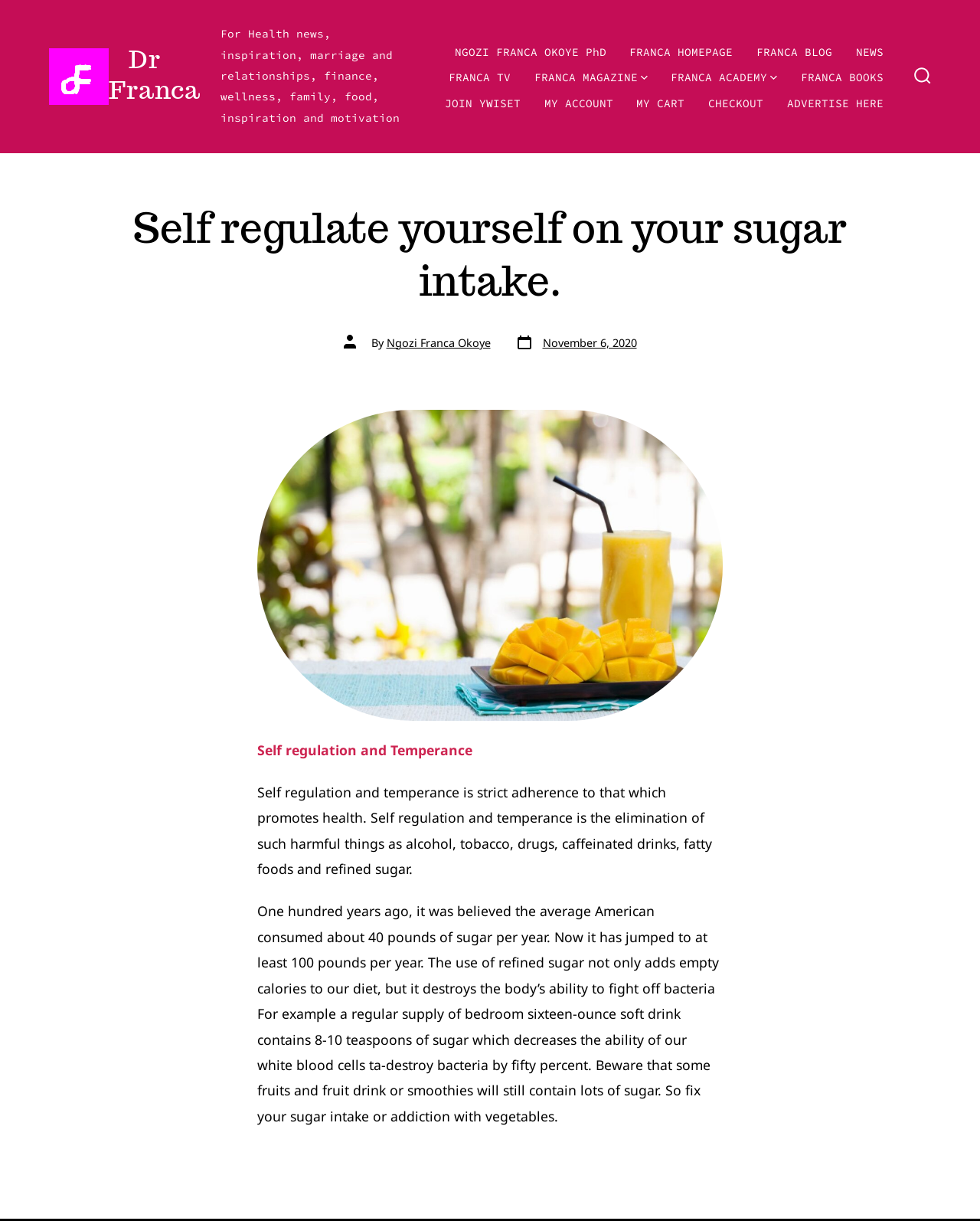Explain in detail what is displayed on the webpage.

The webpage is about Dr. Franca, a health expert, and her advice on self-regulating sugar intake. At the top right corner, there is a search toggle button with an accompanying image. Below it, there are two links to Dr. Franca's profile, each with an image. 

To the right of these links, there is a horizontal navigation menu with several links, including "NGOZI FRANCA OKOYE PhD", "FRANCA HOMEPAGE", "FRANCA BLOG", "NEWS", "FRANCA TV", "FRANCA MAGAZINE", "FRANCA ACADEMY", "FRANCA BOOKS", "JOIN YWISET", "MY ACCOUNT", "MY CART", "CHECKOUT", and "ADVERTISE HERE". Some of these links have popup menus with images.

The main content of the webpage is an article about self-regulating sugar intake. The article has a heading "Self regulate yourself on your sugar intake." and is written by Dr. Ngozi Franca Okoye. The article is dated November 6, 2020. 

Below the heading, there is a figure, and then a series of paragraphs discussing the importance of self-regulation and temperance, particularly in relation to sugar intake. The text explains how the average American's sugar consumption has increased over the years and how refined sugar can harm the body's ability to fight off bacteria. It also warns about the high sugar content in some fruits and fruit drinks, and advises readers to fix their sugar intake or addiction with vegetables.